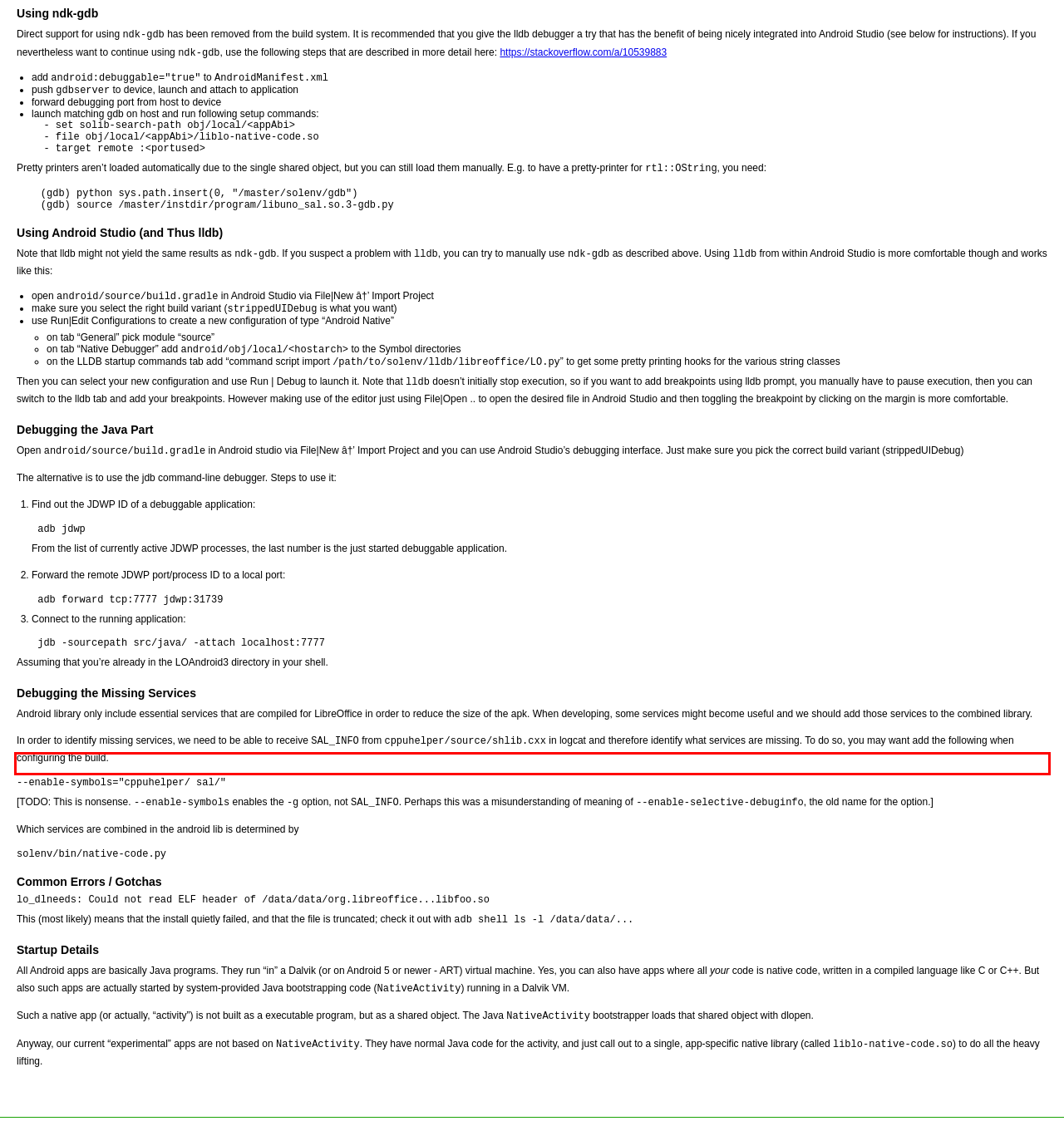Identify and transcribe the text content enclosed by the red bounding box in the given screenshot.

[TODO: This is nonsense. --enable-symbols enables the -g option, not SAL_INFO. Perhaps this was a misunderstanding of meaning of --enable-selective-debuginfo, the old name for the option.]